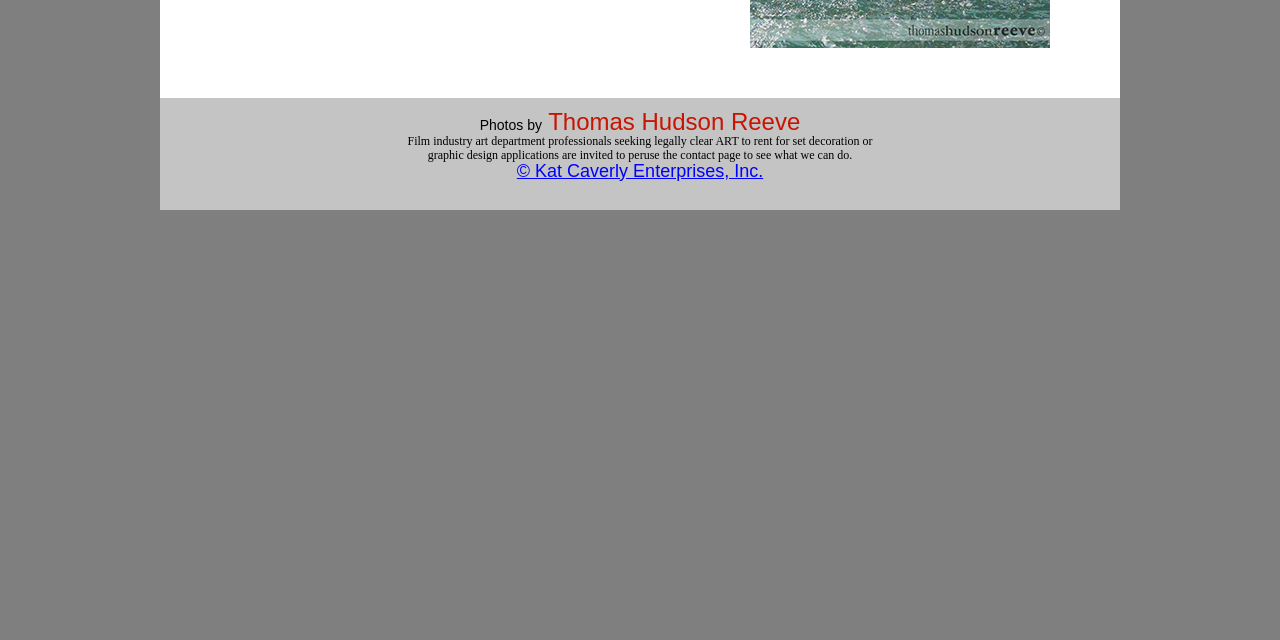Determine the bounding box for the UI element described here: "© Kat Caverly Enterprises, Inc.".

[0.404, 0.251, 0.596, 0.282]